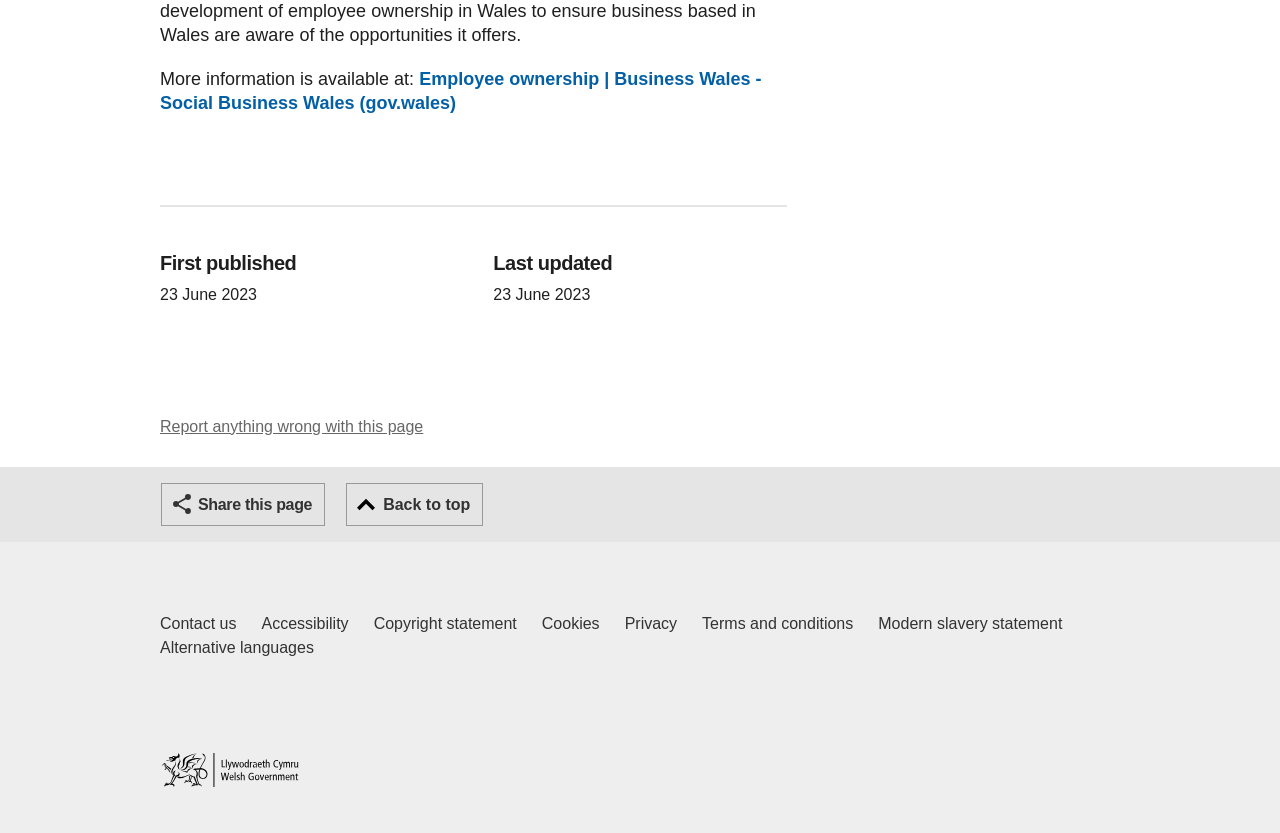What type of links are available in the footer section?
Carefully analyze the image and provide a detailed answer to the question.

The footer section of the webpage contains various links, including 'Contact us', 'Accessibility', 'Copyright statement', and others, which provide additional information and resources to users.